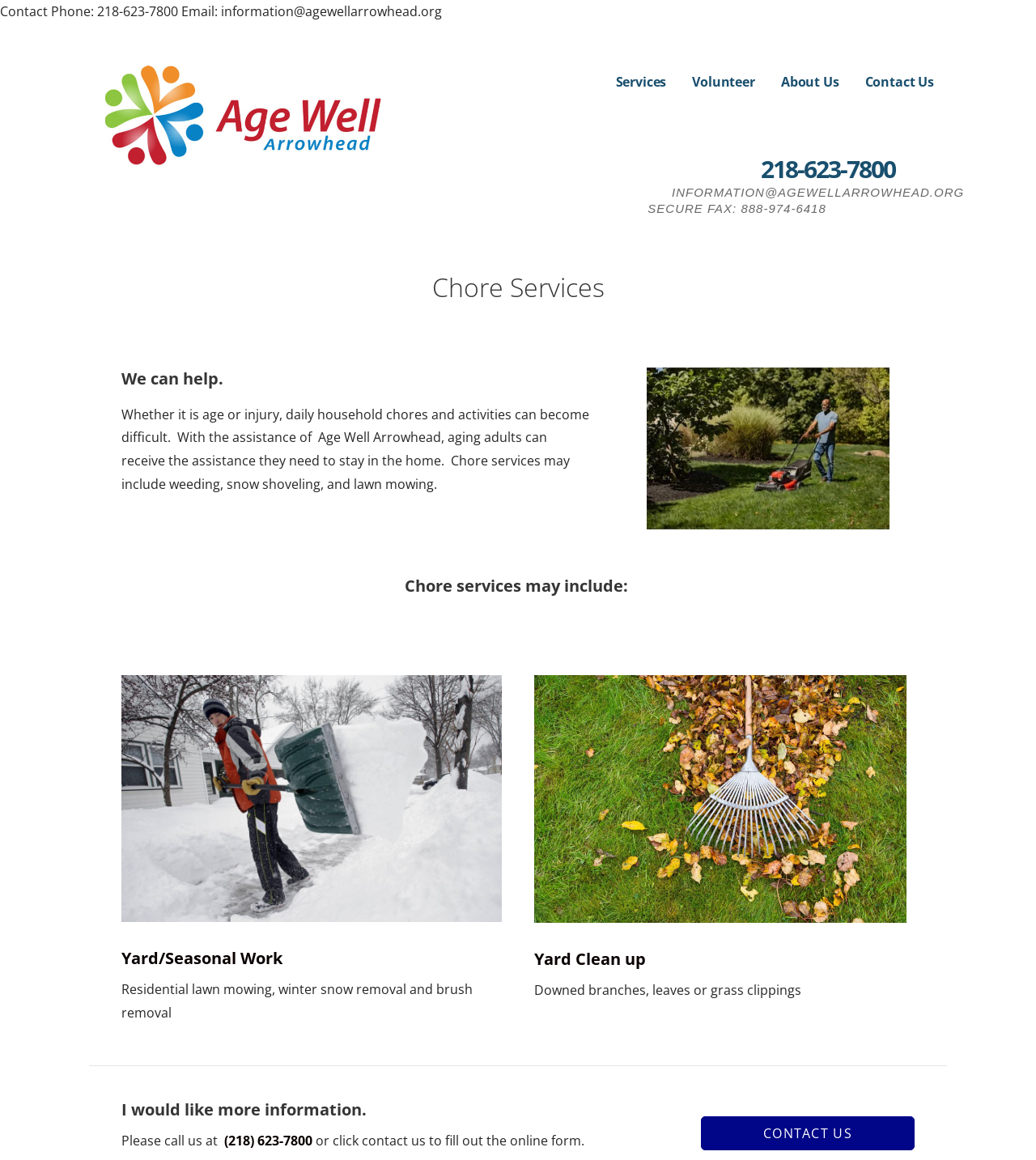Determine the bounding box coordinates of the clickable element to achieve the following action: 'Call the contact phone number'. Provide the coordinates as four float values between 0 and 1, formatted as [left, top, right, bottom].

[0.102, 0.091, 0.382, 0.107]